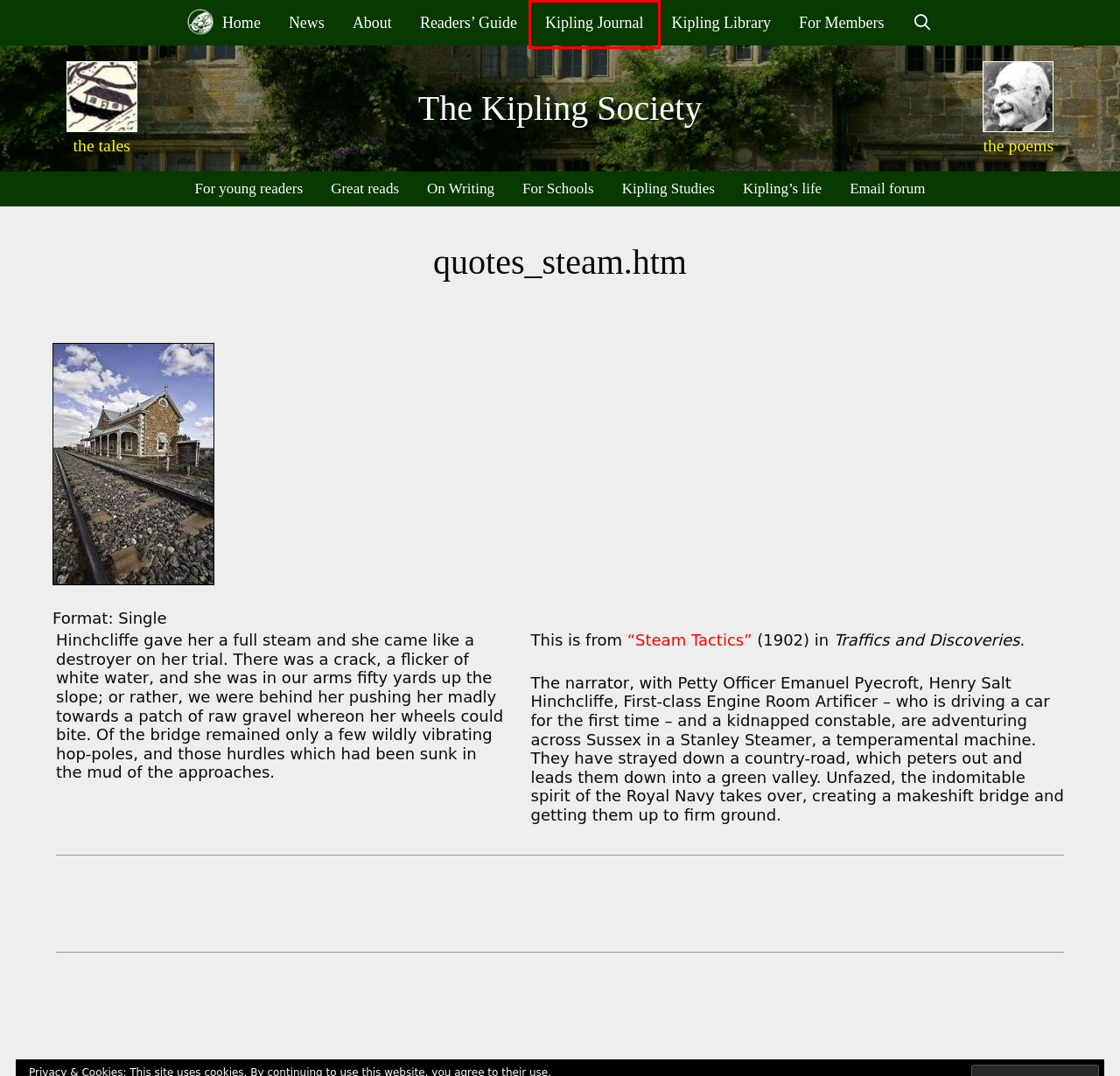Given a webpage screenshot featuring a red rectangle around a UI element, please determine the best description for the new webpage that appears after the element within the bounding box is clicked. The options are:
A. Some great reads – The Kipling Society
B. About the society – The Kipling Society
C. The Kipling Journal – The Kipling Society
D. Kipling for young readers – The Kipling Society
E. Steam Tactics – The Kipling Society
F. The Kipling Library – The Kipling Society
G. Kipling on the craft of writing – The Kipling Society
H. For Members – The Kipling Society

C